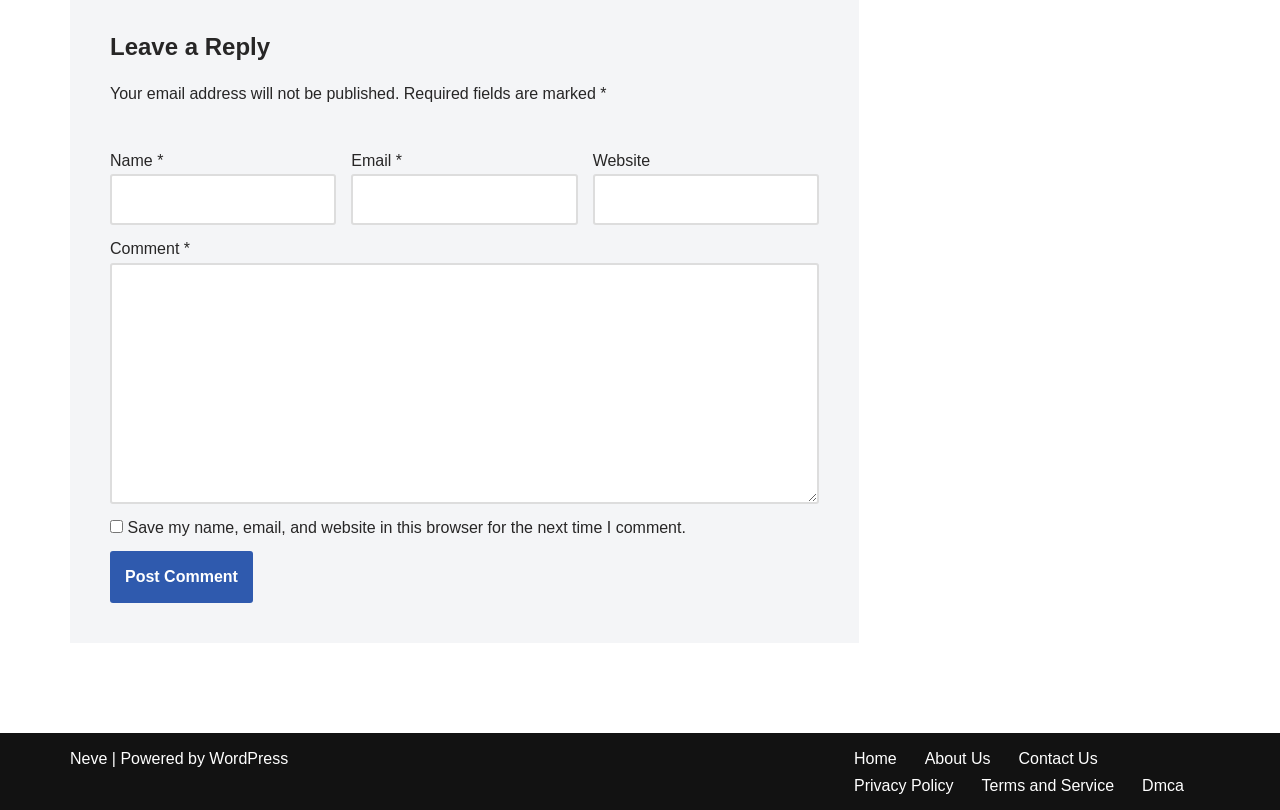From the webpage screenshot, predict the bounding box of the UI element that matches this description: "About Us".

[0.722, 0.92, 0.774, 0.952]